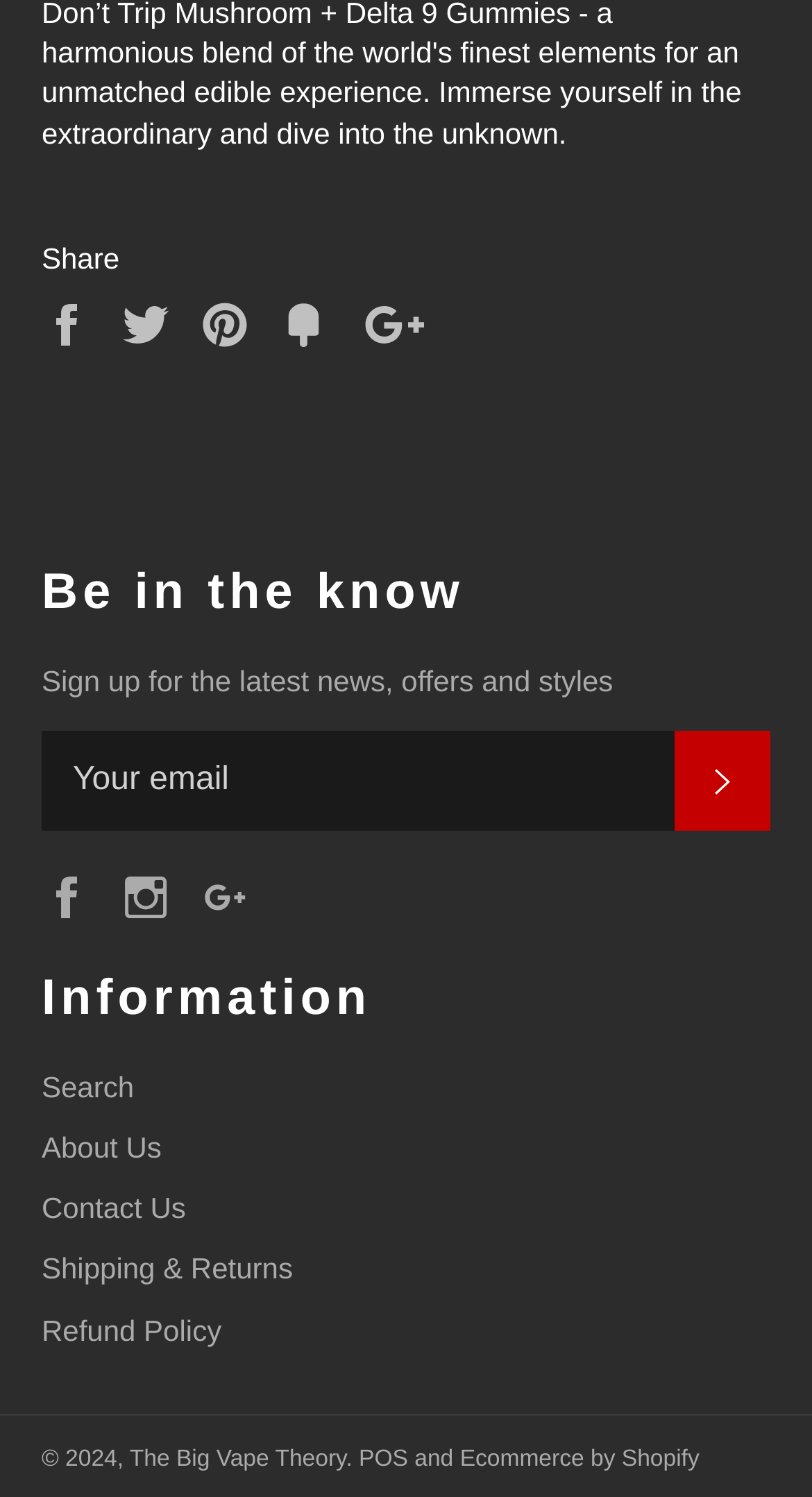Answer the question using only a single word or phrase: 
How many social media links are available?

4